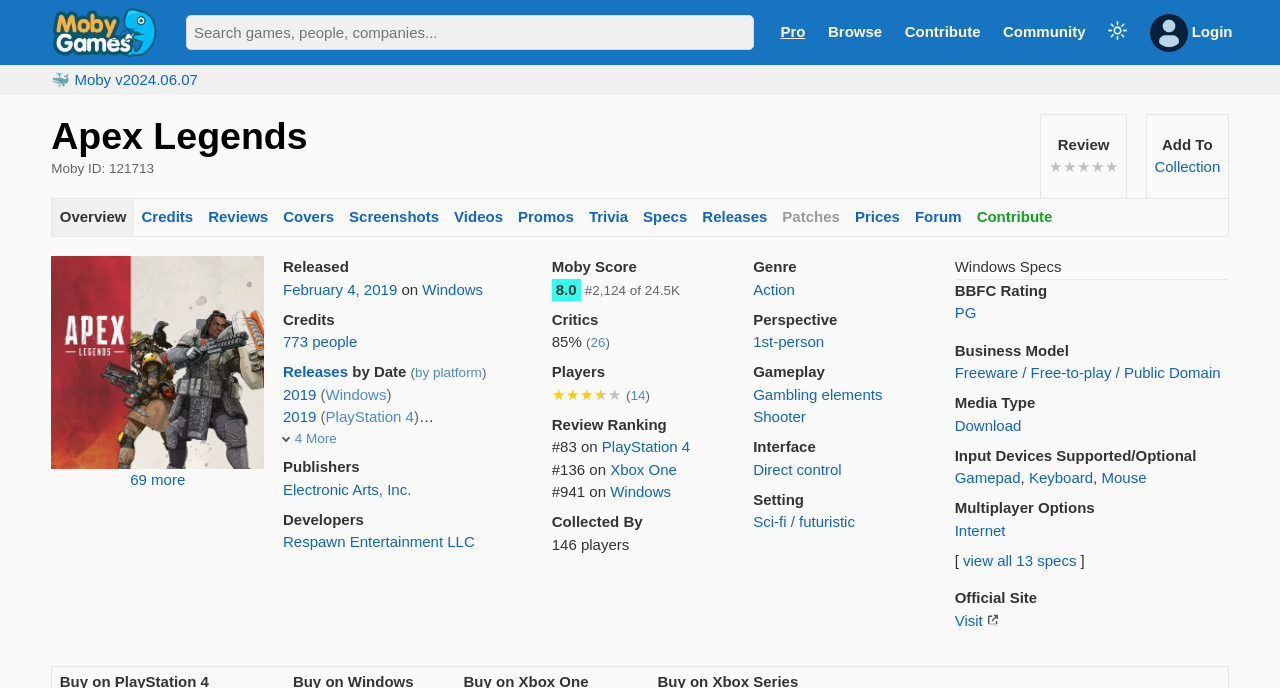Using the information in the image, give a comprehensive answer to the question: 
How many rating stars are shown?

The rating stars are represented by the '★' symbol, and there are 5 of them displayed on the webpage.